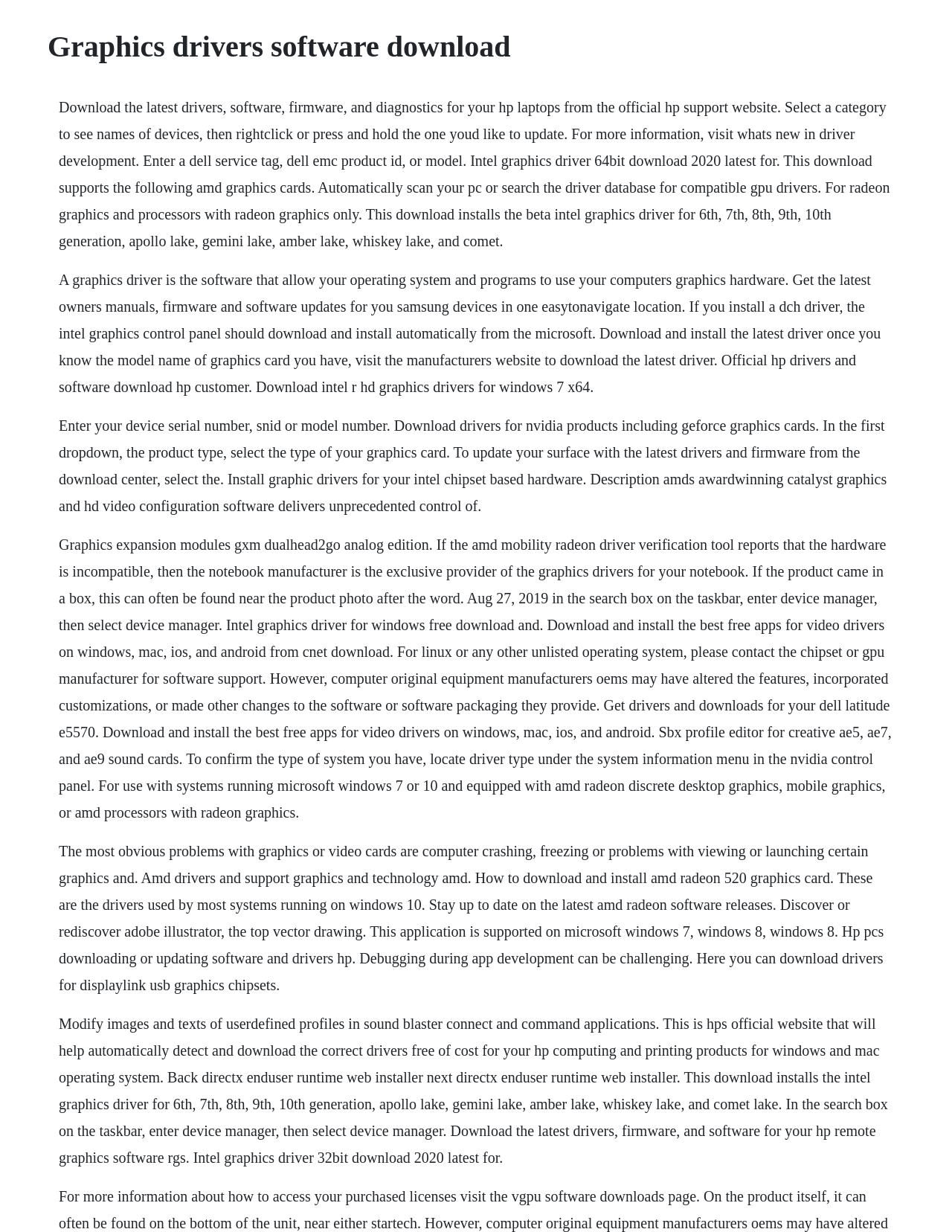Where to download drivers for NVIDIA products?
Analyze the screenshot and provide a detailed answer to the question.

The webpage suggests visiting the NVIDIA website to download drivers for NVIDIA products, including GeForce graphics cards. This information is found in the StaticText element with bounding box coordinates [0.062, 0.339, 0.931, 0.417].